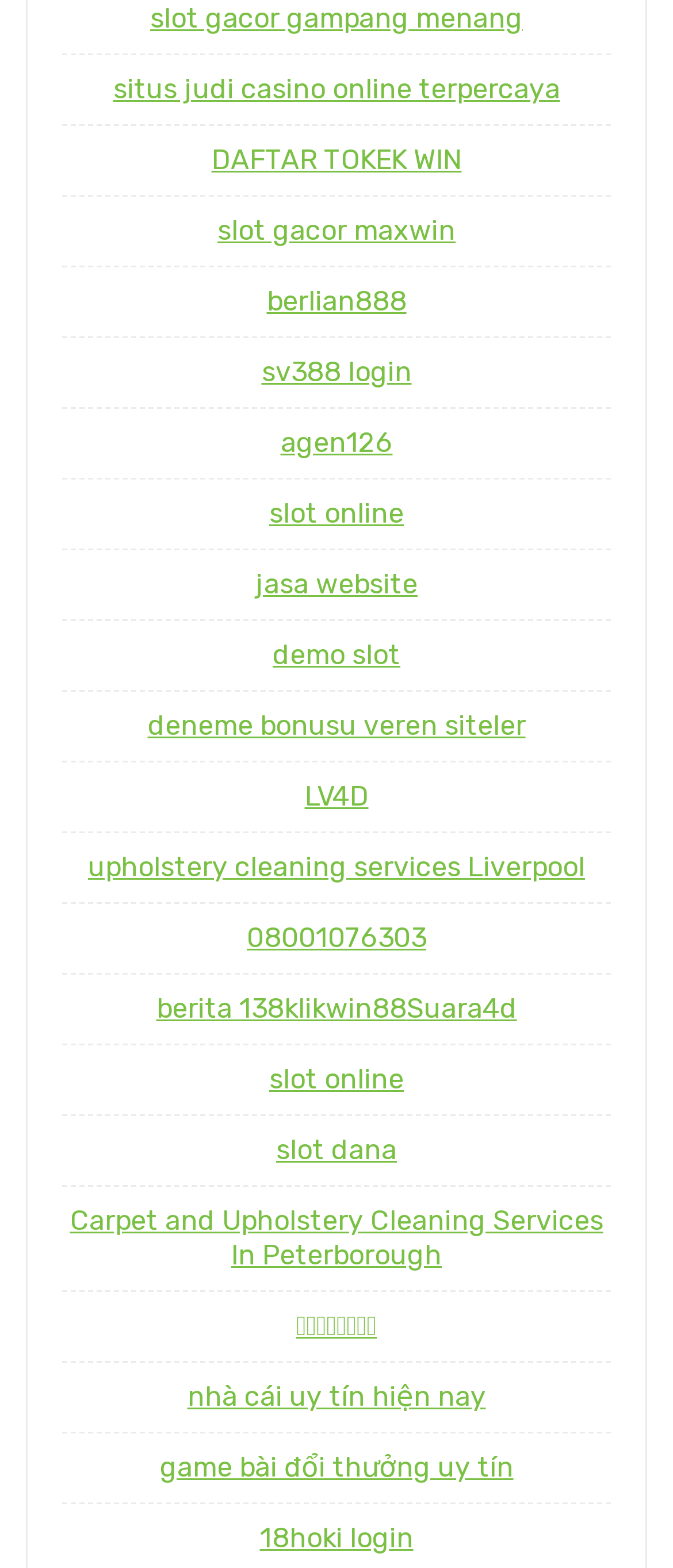What is the text of the link inside the first list item?
Please provide a single word or phrase in response based on the screenshot.

ยูฟ่าเบท